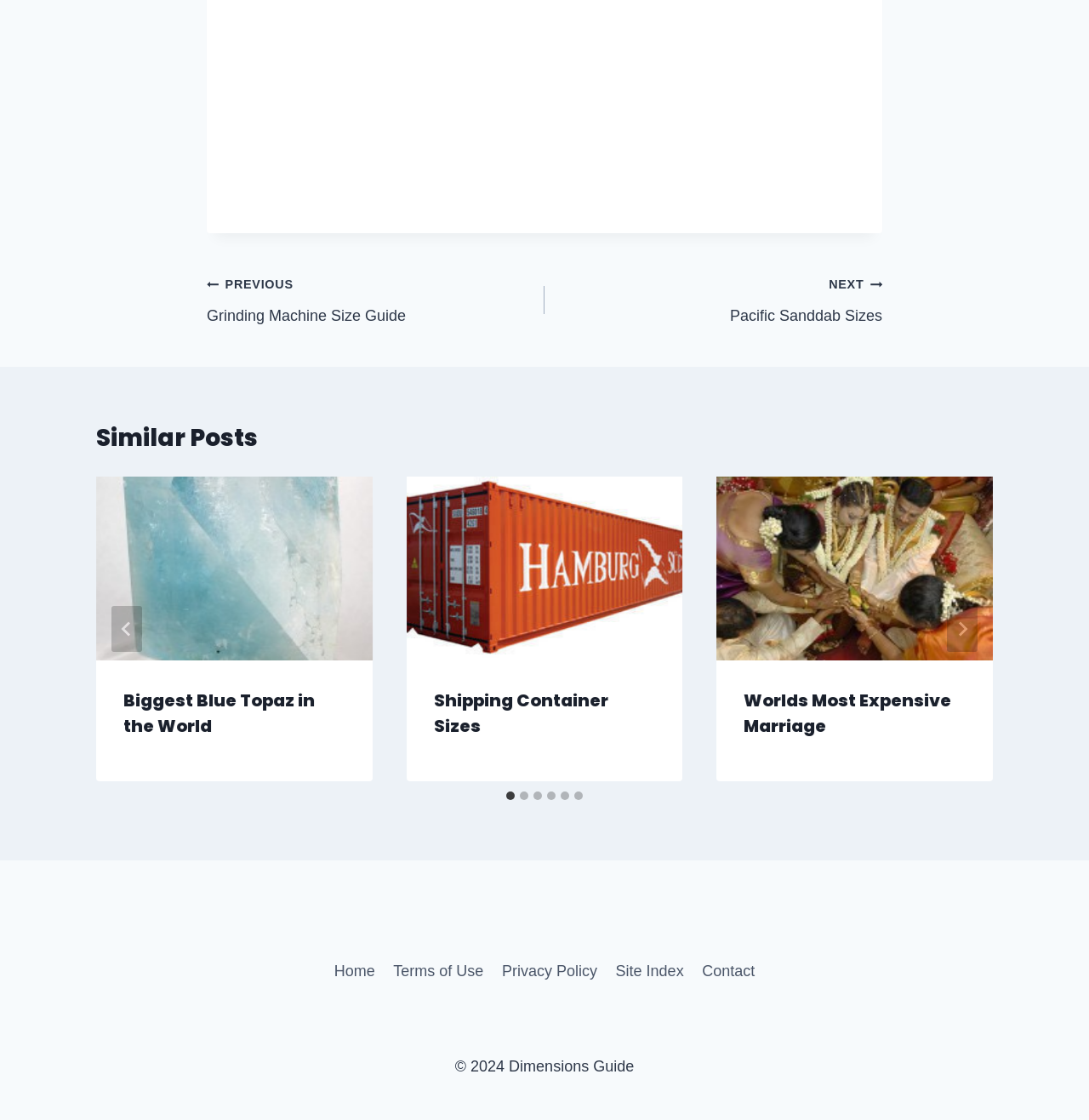Determine the coordinates of the bounding box that should be clicked to complete the instruction: "Select next slide". The coordinates should be represented by four float numbers between 0 and 1: [left, top, right, bottom].

[0.87, 0.541, 0.898, 0.582]